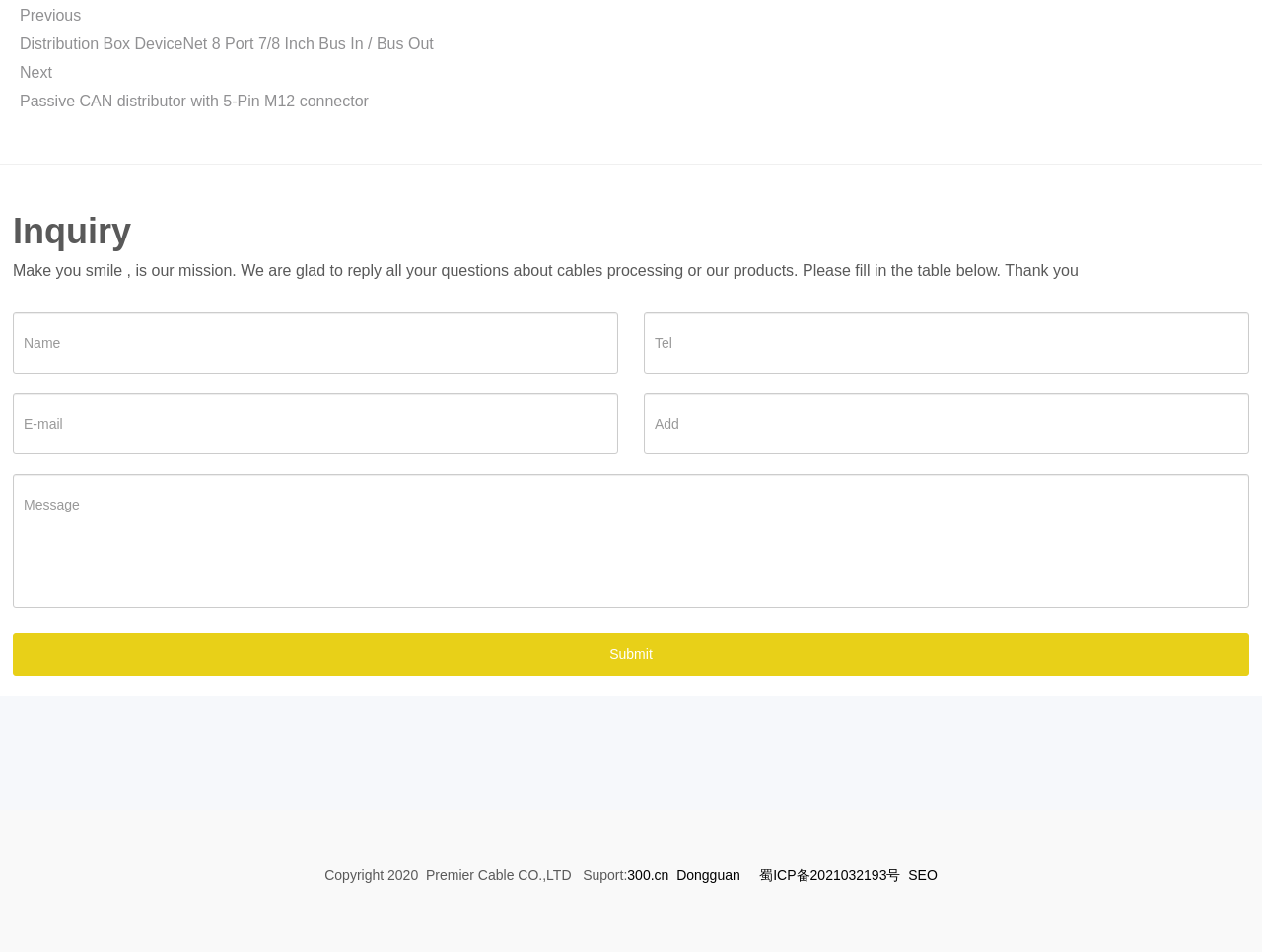Please determine the bounding box coordinates for the element that should be clicked to follow these instructions: "click the 'Previous' button".

[0.016, 0.008, 0.064, 0.025]